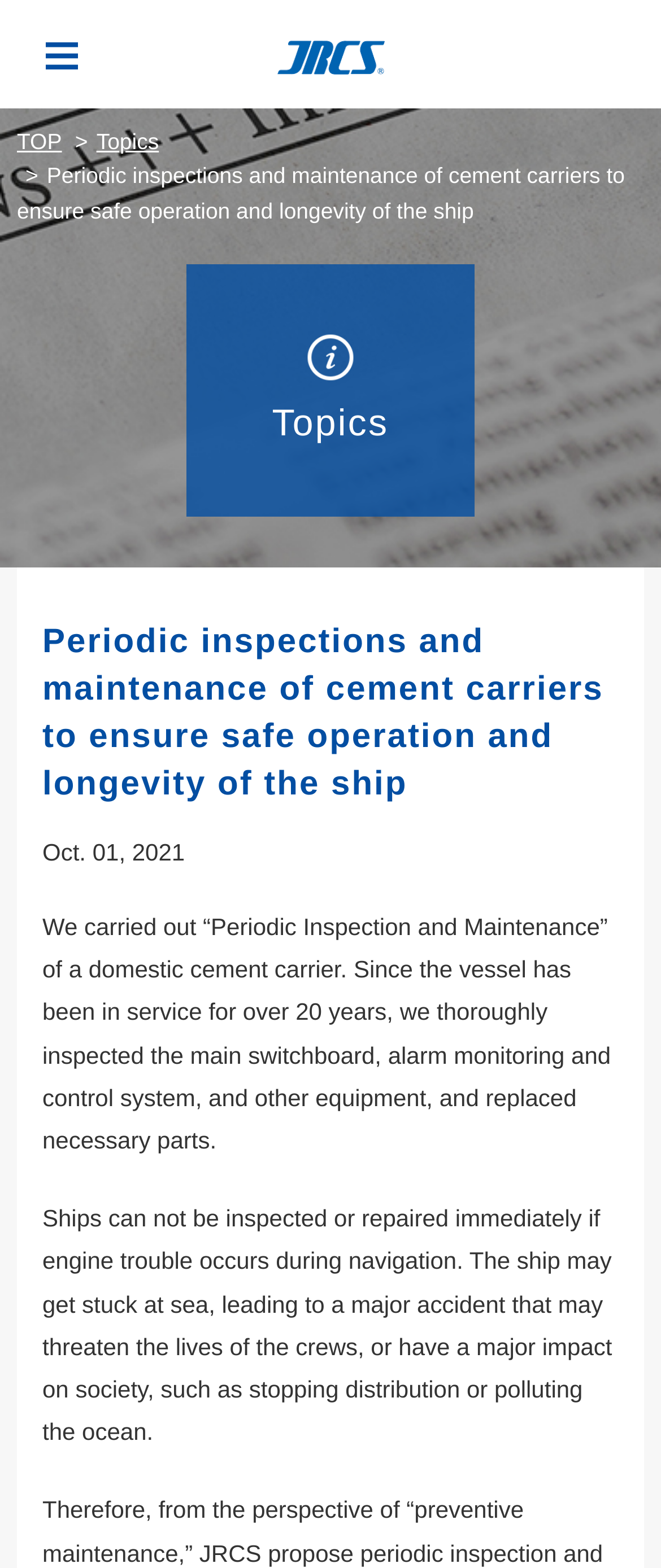When was the maintenance carried out?
We need a detailed and meticulous answer to the question.

The date of the maintenance is mentioned in the static text below the heading. It is written in the format 'Oct. 01, 2021'.